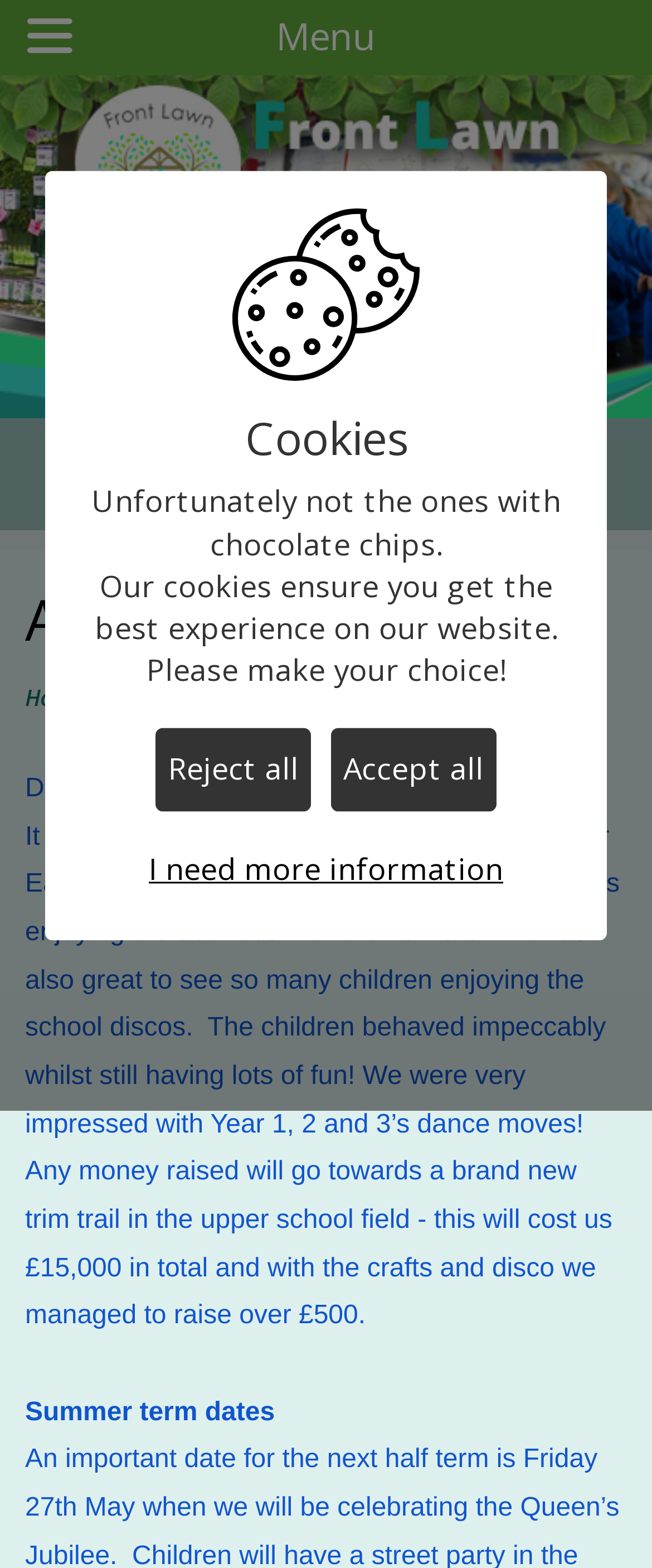Identify the bounding box coordinates of the specific part of the webpage to click to complete this instruction: "Learn about 'Safeguarding'".

[0.0, 0.093, 0.887, 0.14]